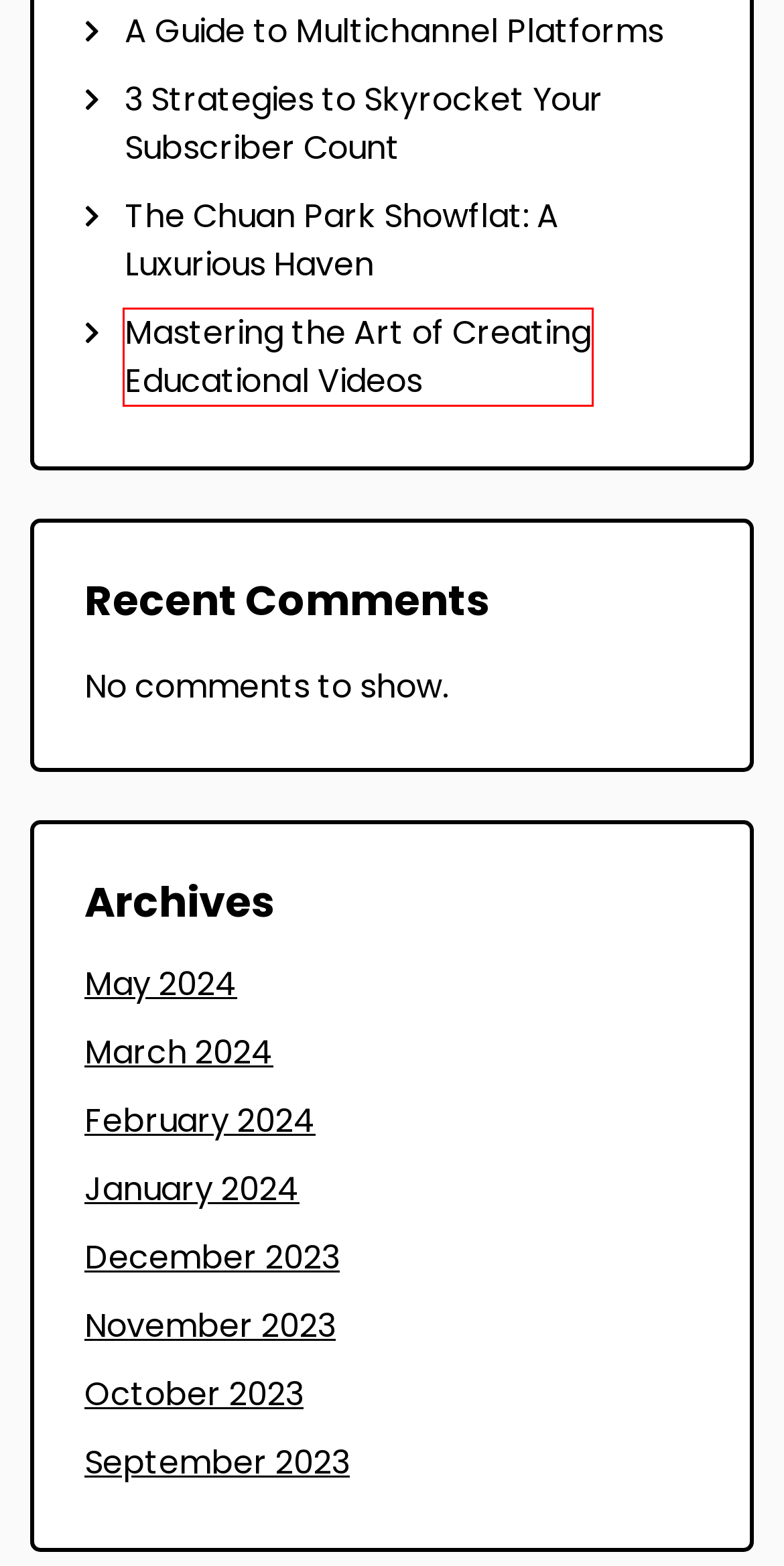Analyze the screenshot of a webpage with a red bounding box and select the webpage description that most accurately describes the new page resulting from clicking the element inside the red box. Here are the candidates:
A. December 2023 – Thelifeniche
B. March 2024 – Thelifeniche
C. January 2024 – Thelifeniche
D. October 2023 – Thelifeniche
E. Mastering the Art of Creating Educational Videos – Thelifeniche
F. 3 Strategies to Skyrocket Your Subscriber Count – Thelifeniche
G. November 2023 – Thelifeniche
H. September 2023 – Thelifeniche

E